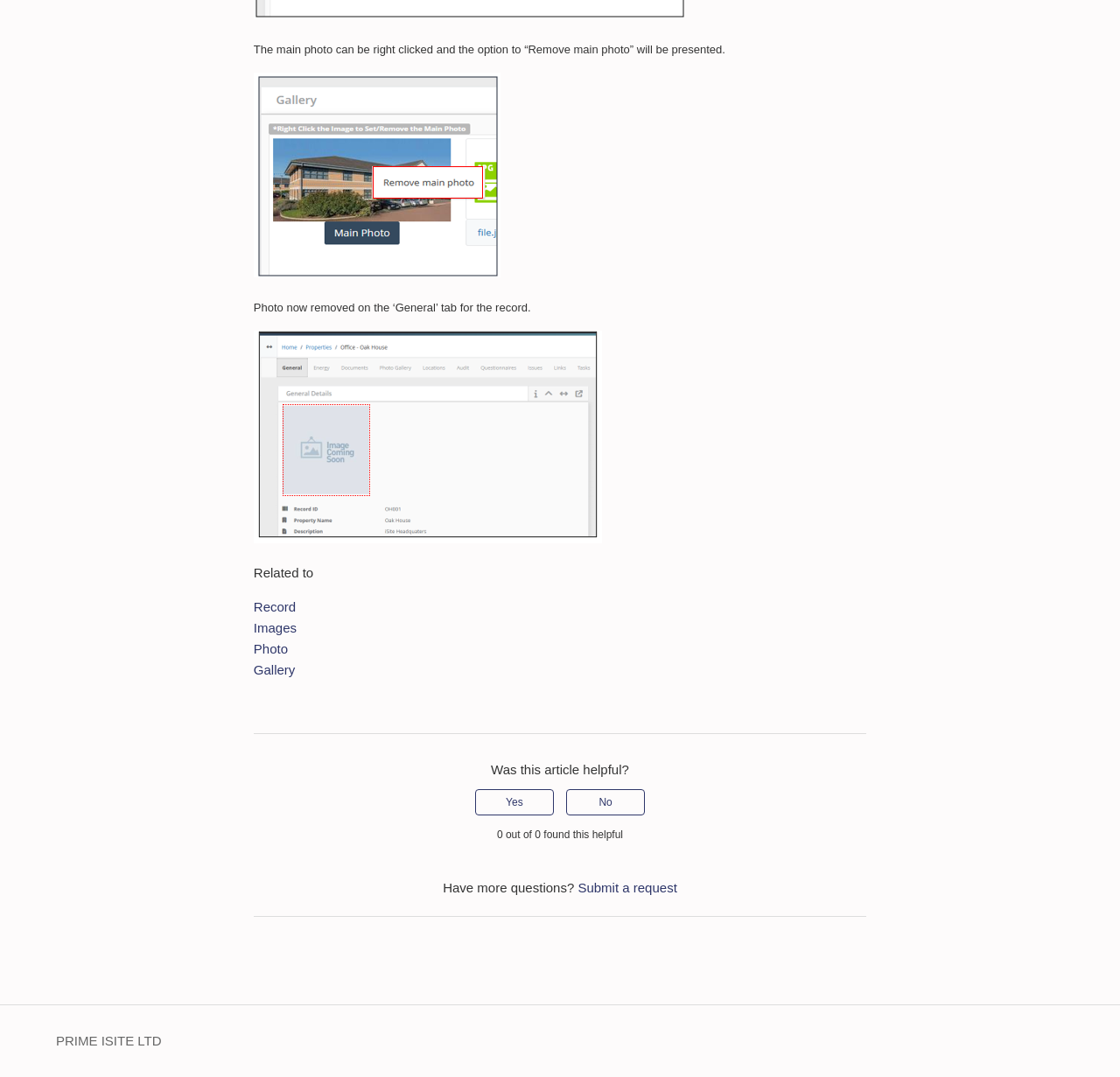Determine the bounding box coordinates of the region that needs to be clicked to achieve the task: "Click the 'PRIME ISITE LTD' link".

[0.05, 0.958, 0.144, 0.976]